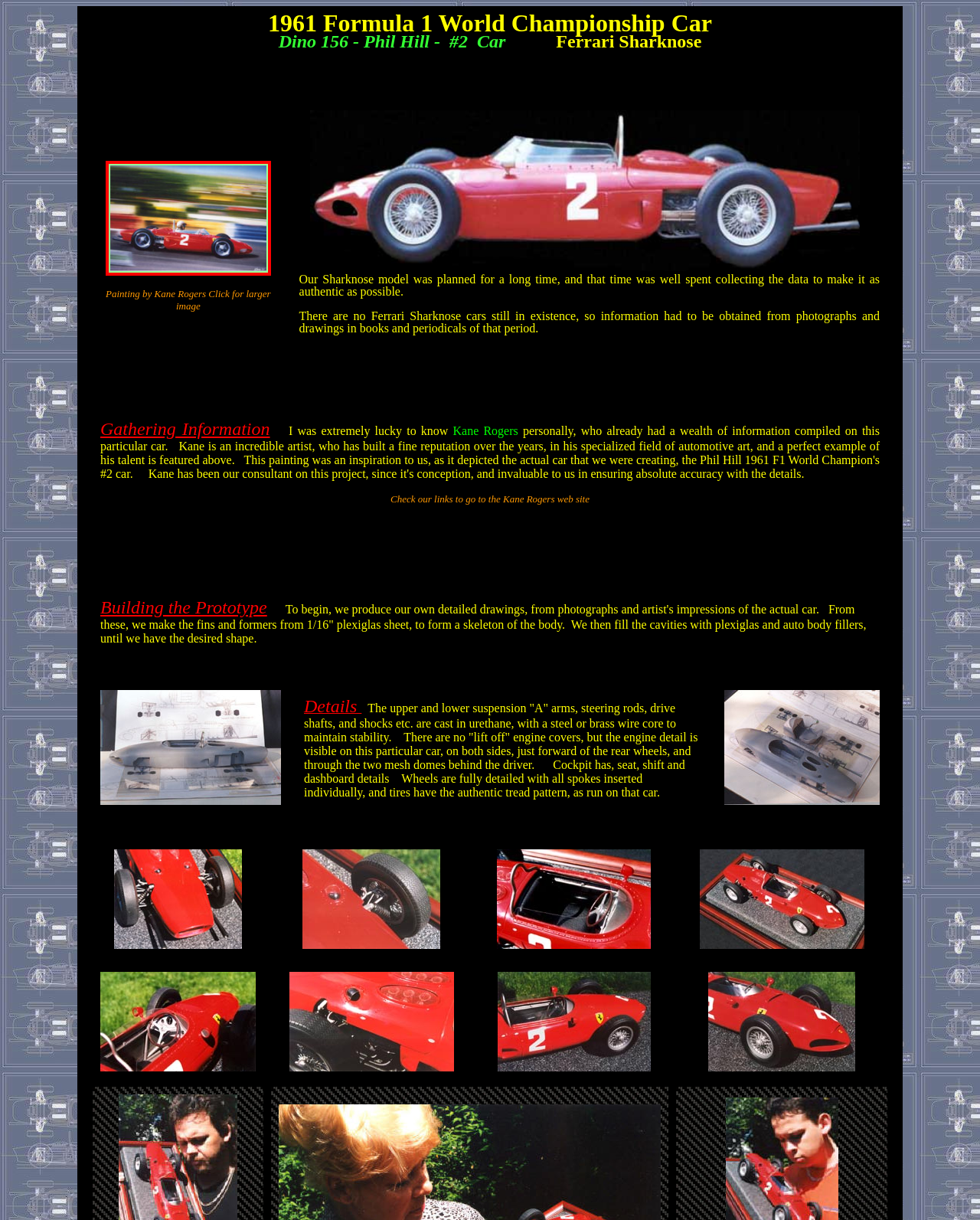What is the material used to make the fins and formers of the car model?
Please provide a single word or phrase based on the screenshot.

1/16" plexiglas sheet